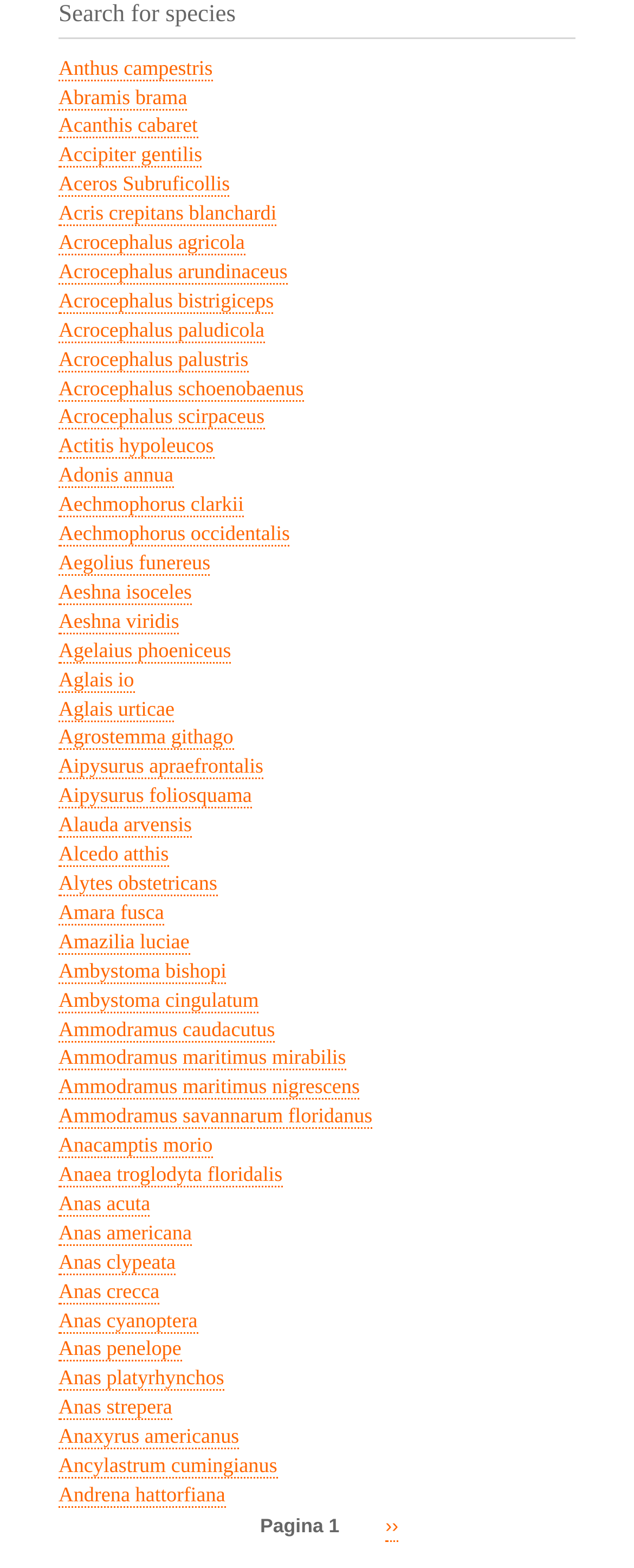How many pages are there in total?
Using the information from the image, answer the question thoroughly.

The webpage does not provide information about the total number of pages, so it is unknown.